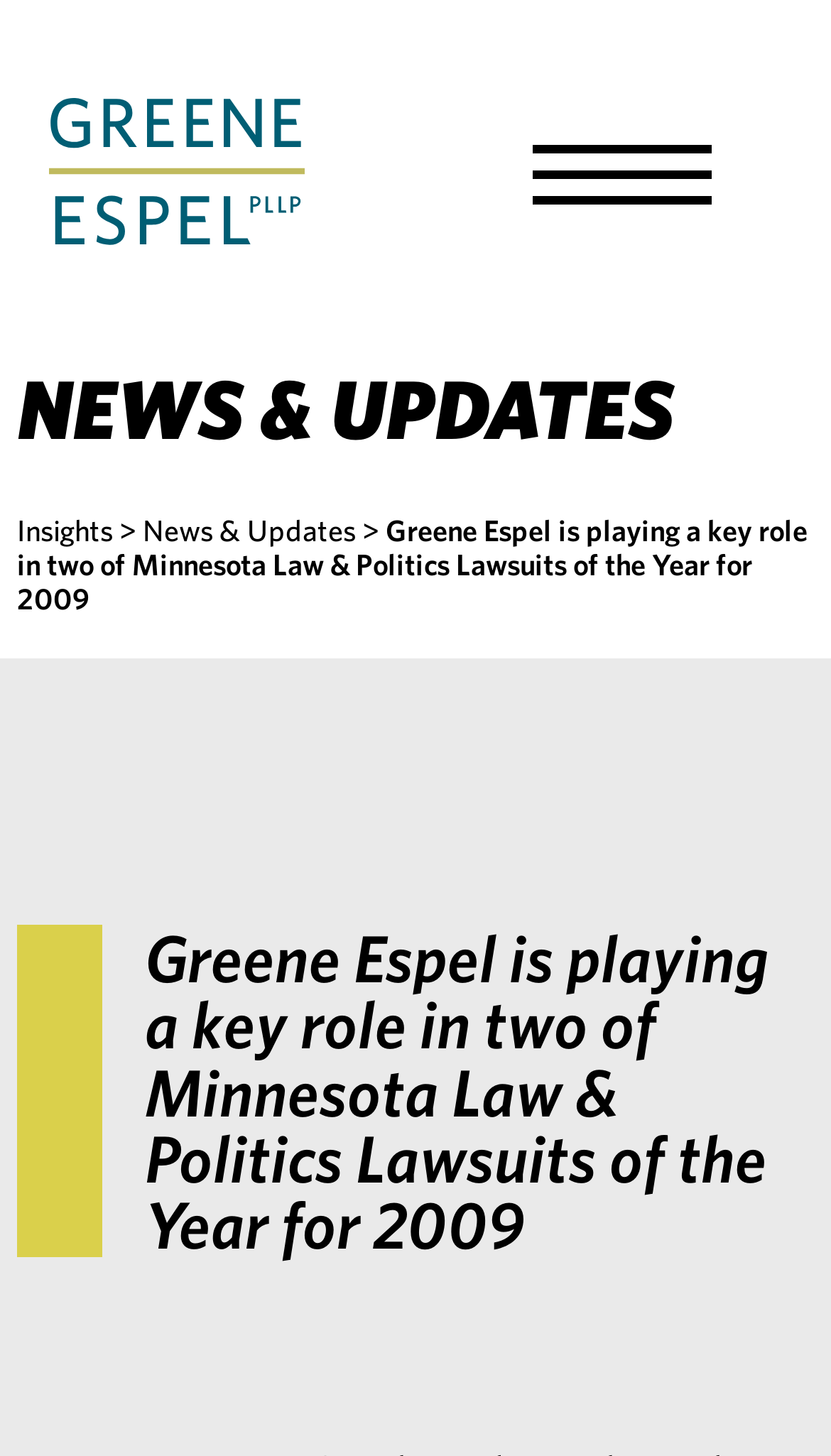Explain the features and main sections of the webpage comprehensively.

The webpage features a logo of Greene Espel at the top left corner, which is a clickable link. To the right of the logo, there is a button labeled "Toggle Menu". Below the logo, there is a heading that reads "NEWS & UPDATES". Under this heading, there are three links: "Insights", "News & Updates", and a greater-than symbol (>). The main content of the page is a paragraph of text that summarizes Greene Espel's role in two of Minnesota Law & Politics Lawsuits of the Year for 2009. This text is positioned below the links and spans across the width of the page.